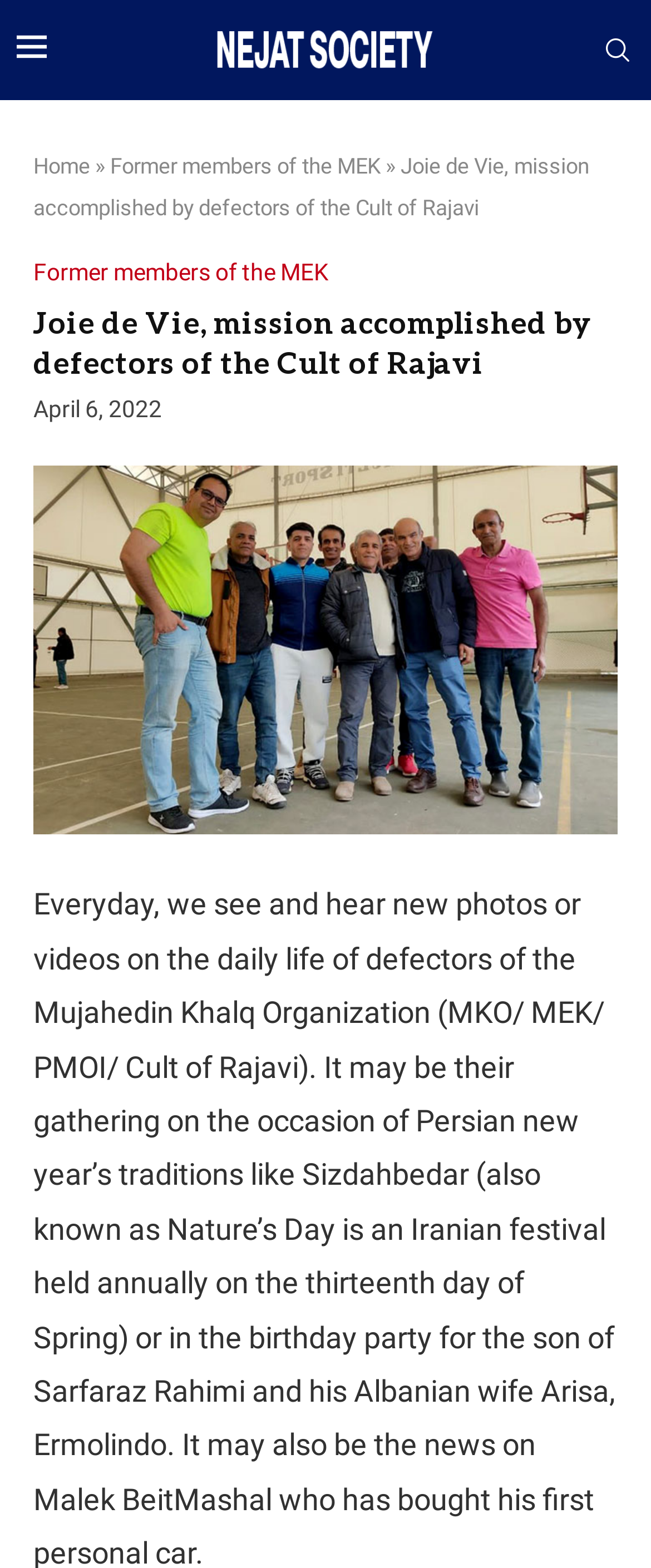What is the title of the article?
Please provide a comprehensive and detailed answer to the question.

The title of the article can be found in the heading element, which contains the text 'Joie de Vie, mission accomplished by defectors of the Cult of Rajavi', and also in the static text element with the same text.